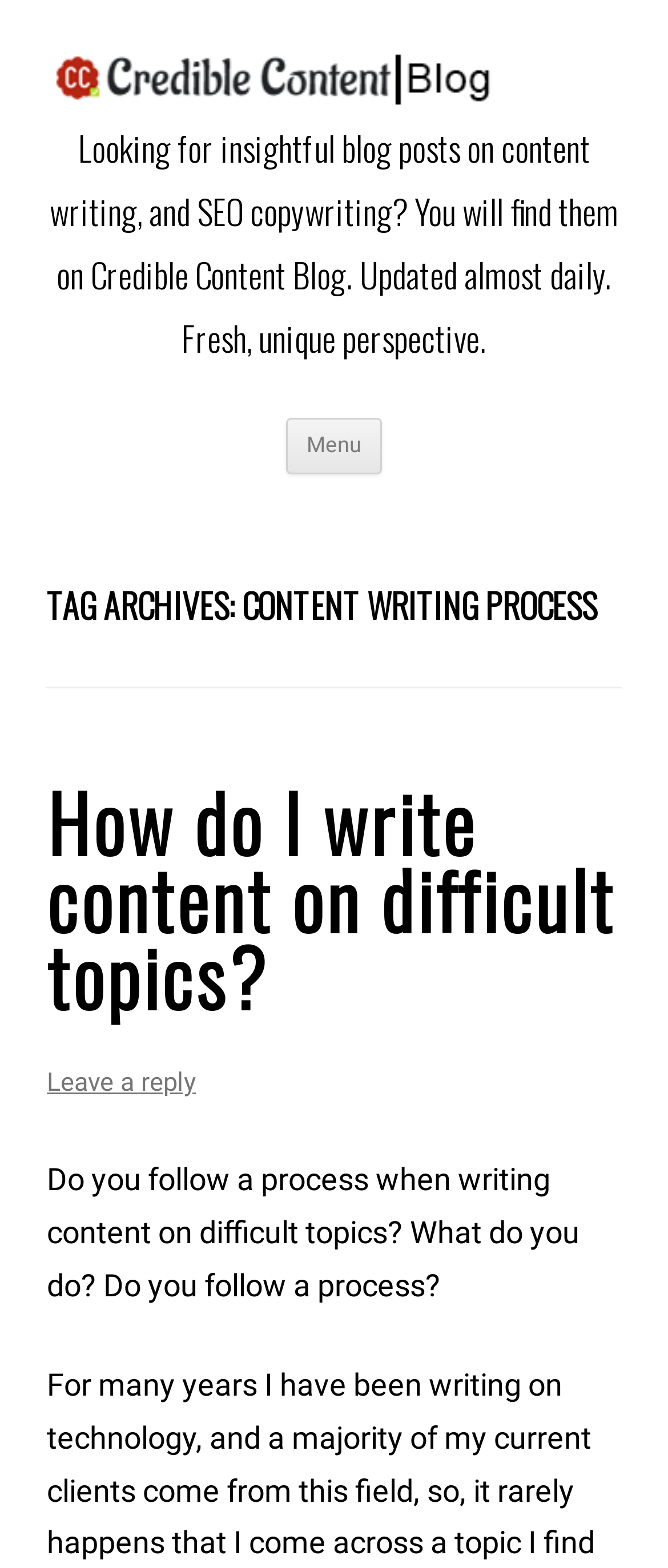Locate the bounding box for the described UI element: "Leave a reply". Ensure the coordinates are four float numbers between 0 and 1, formatted as [left, top, right, bottom].

[0.07, 0.68, 0.293, 0.7]